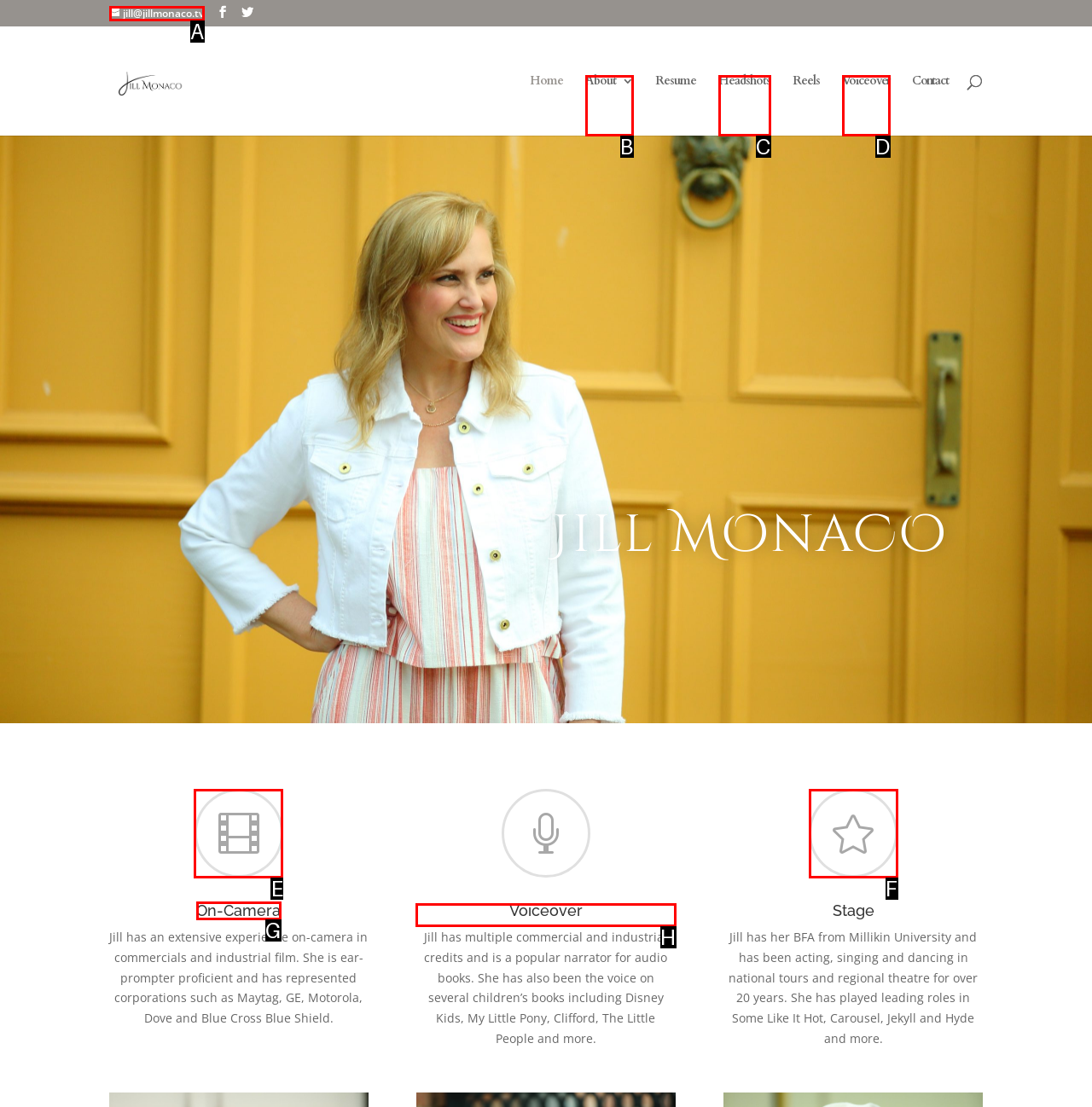Choose the HTML element that needs to be clicked for the given task: View the Voiceover page Respond by giving the letter of the chosen option.

H